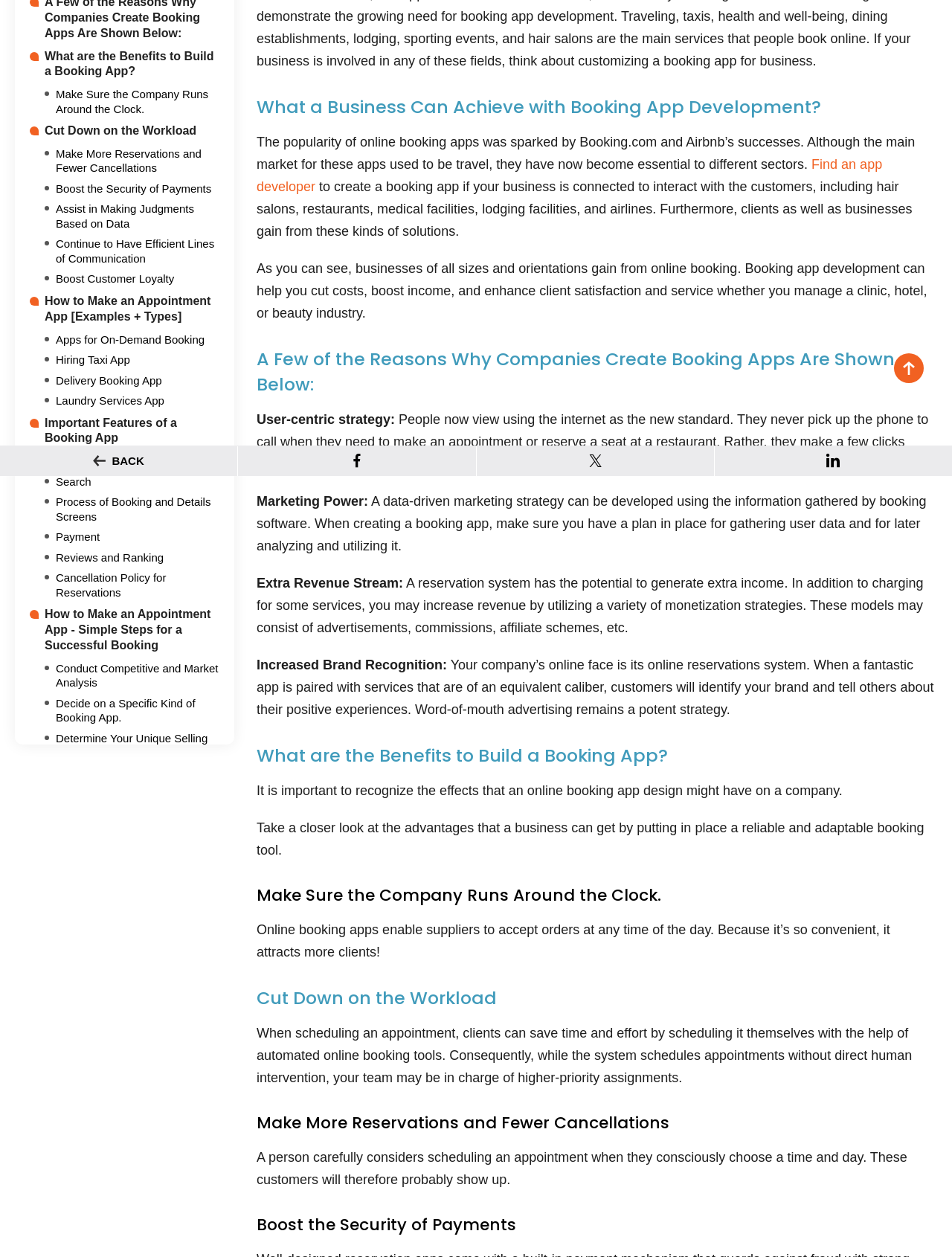Find the bounding box coordinates for the element described here: "parent_node: Twitter title="Twitter"".

None